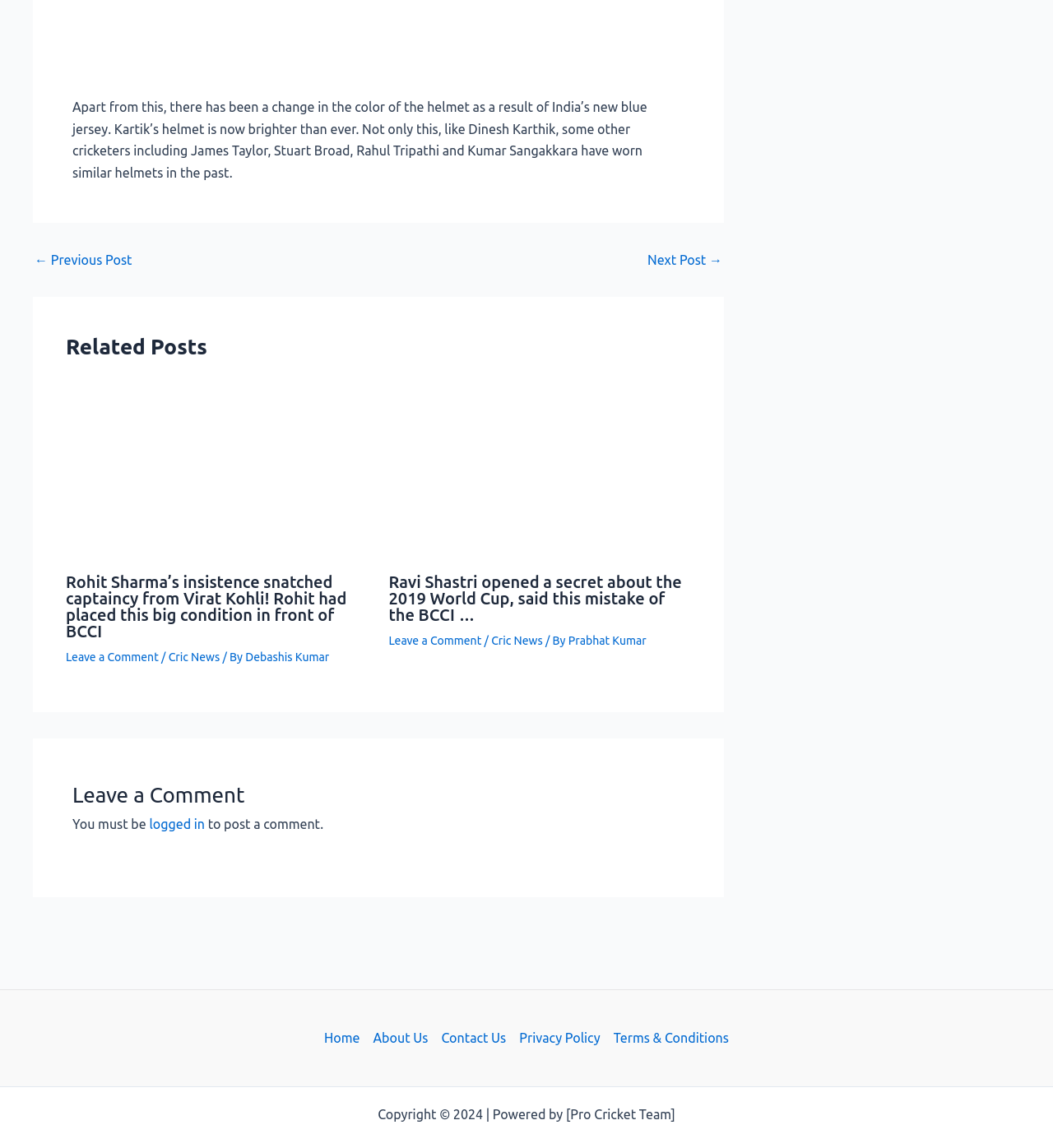Please determine the bounding box coordinates, formatted as (top-left x, top-left y, bottom-right x, bottom-right y), with all values as floating point numbers between 0 and 1. Identify the bounding box of the region described as: Home

[0.308, 0.895, 0.348, 0.914]